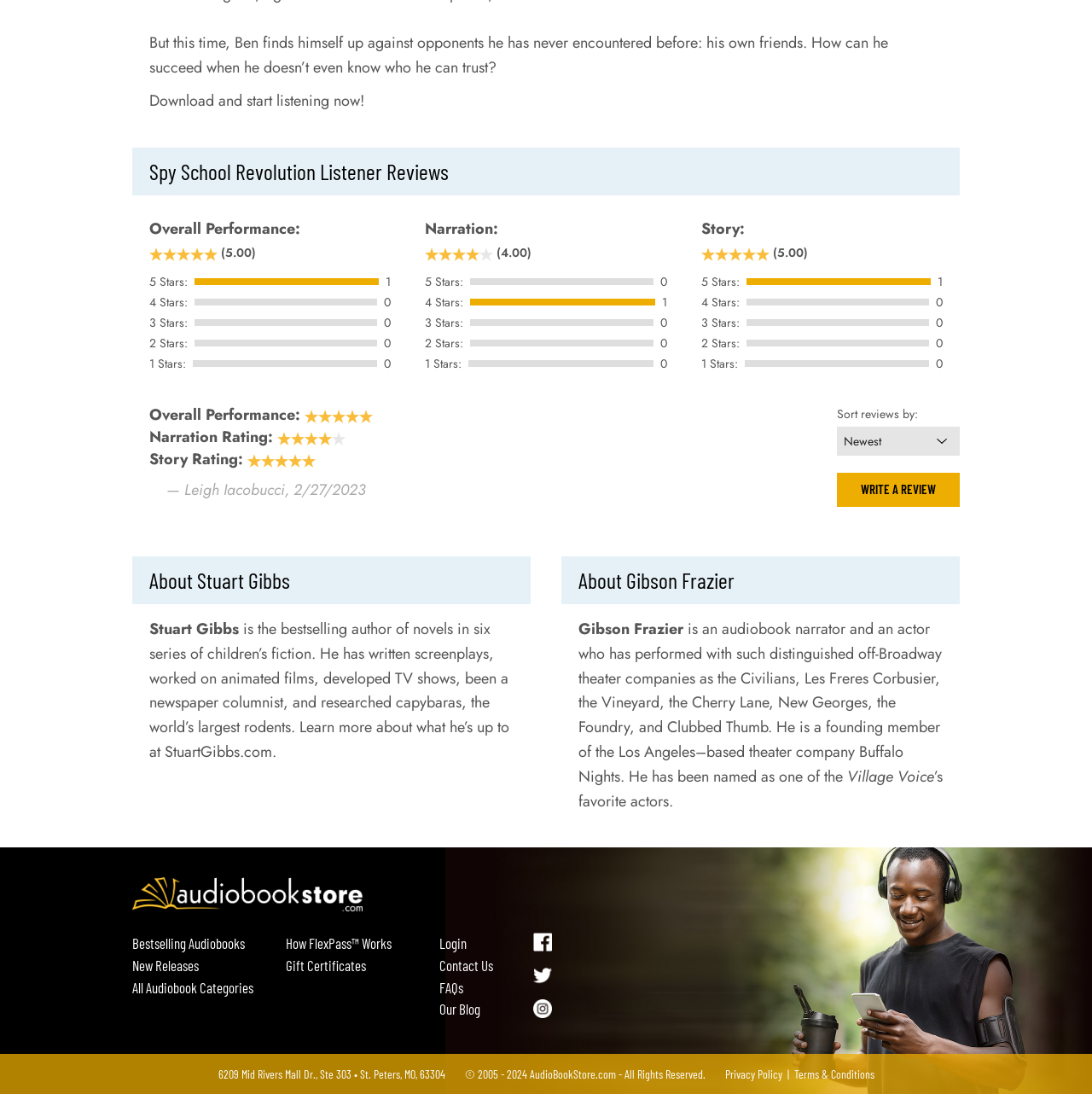Respond with a single word or phrase to the following question:
What is the narrator's profession?

Actor